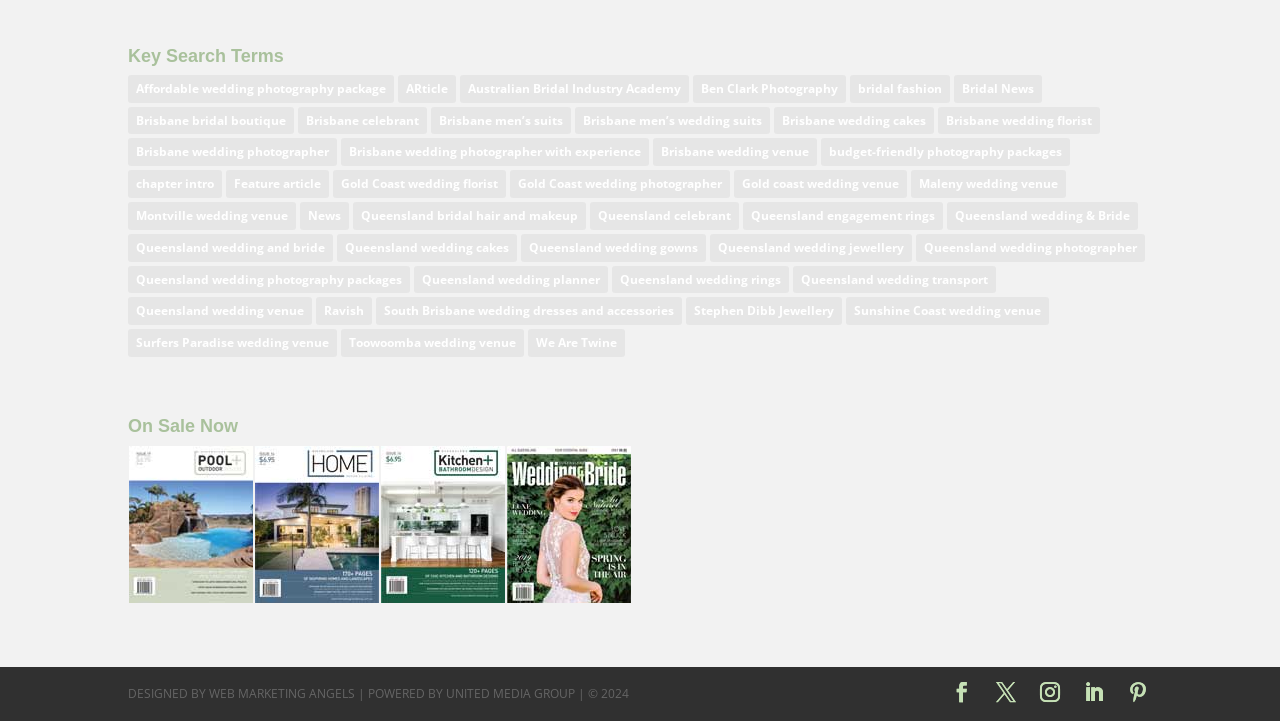Determine the coordinates of the bounding box that should be clicked to complete the instruction: "Click on 'Affordable wedding photography package'". The coordinates should be represented by four float numbers between 0 and 1: [left, top, right, bottom].

[0.1, 0.104, 0.308, 0.142]